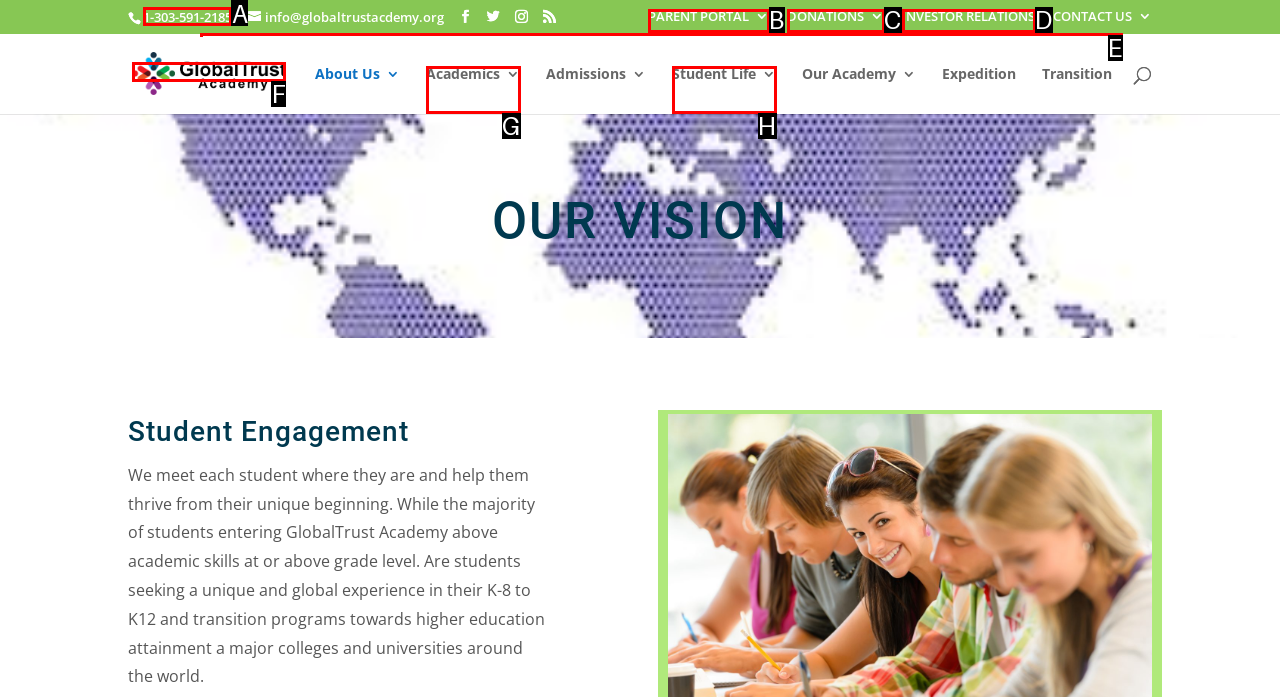Identify the correct option to click in order to accomplish the task: Go to ShipHero Provide your answer with the letter of the selected choice.

None